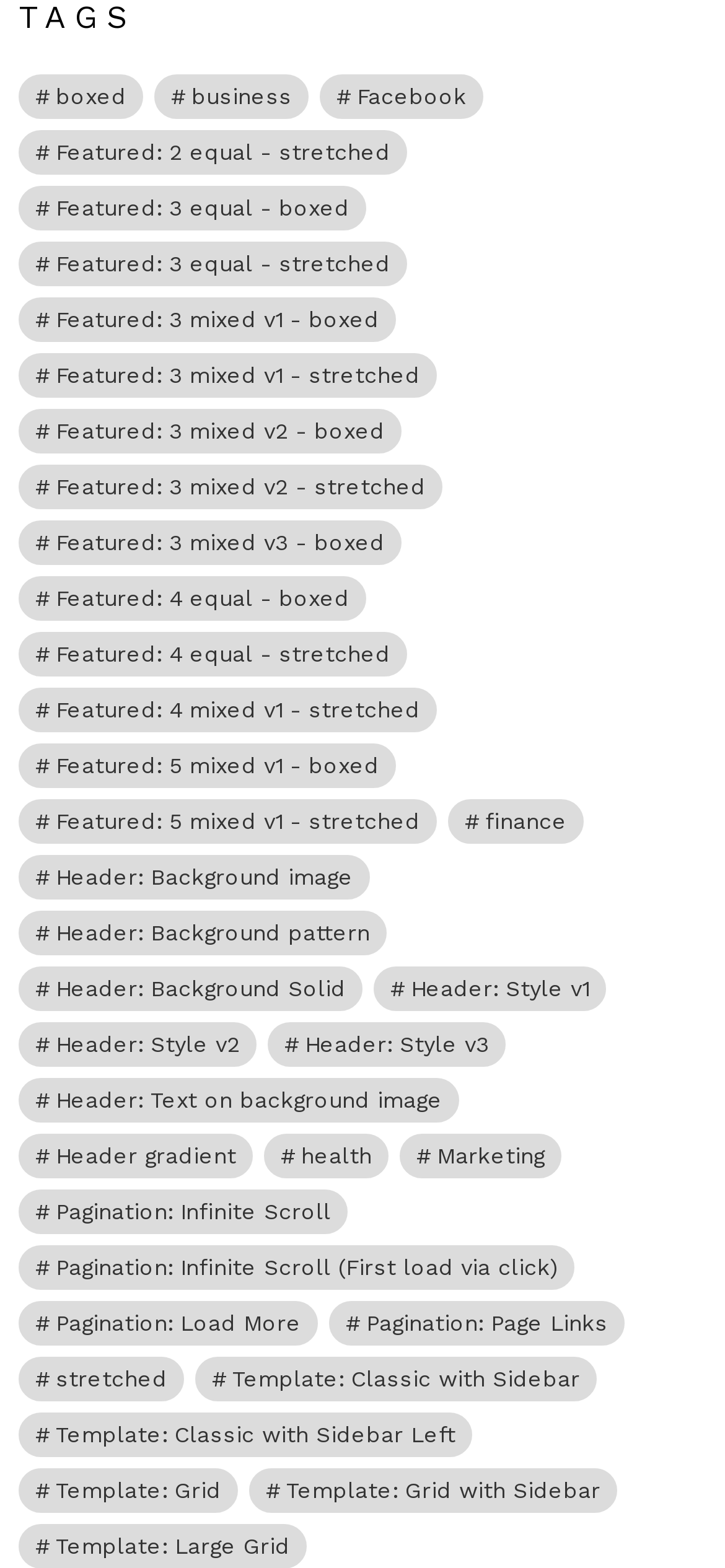Could you provide the bounding box coordinates for the portion of the screen to click to complete this instruction: "View 'Facebook (15 items)'"?

[0.441, 0.047, 0.667, 0.076]